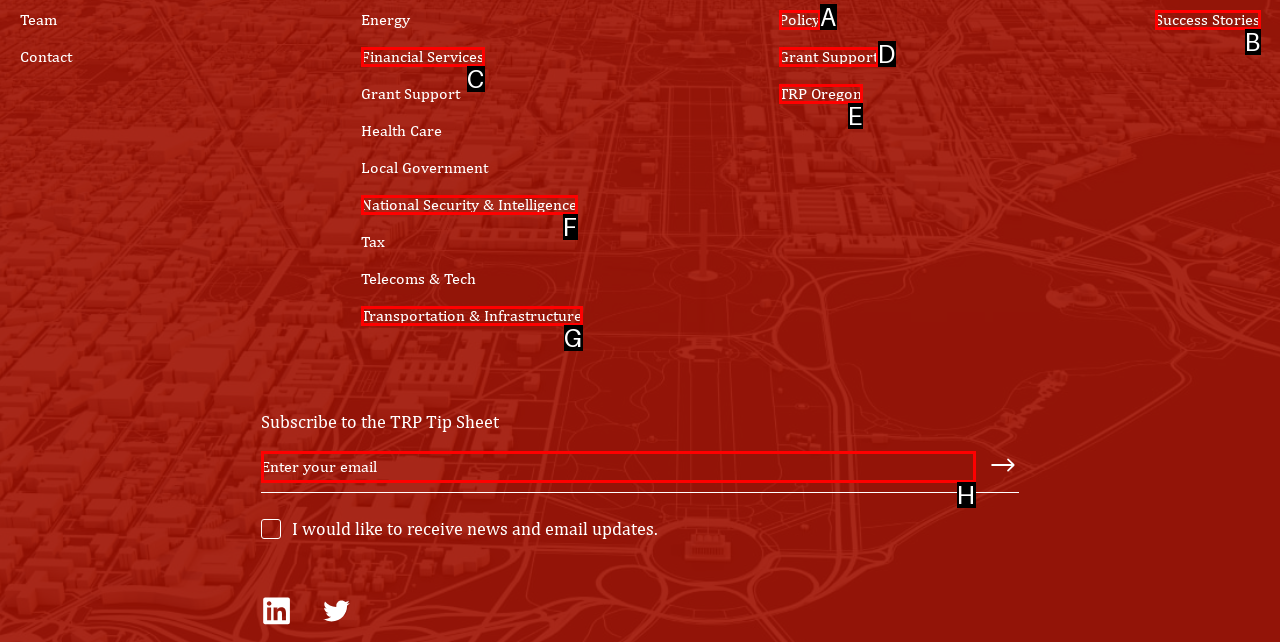Among the marked elements in the screenshot, which letter corresponds to the UI element needed for the task: Select the 'Preferences' checkbox?

None